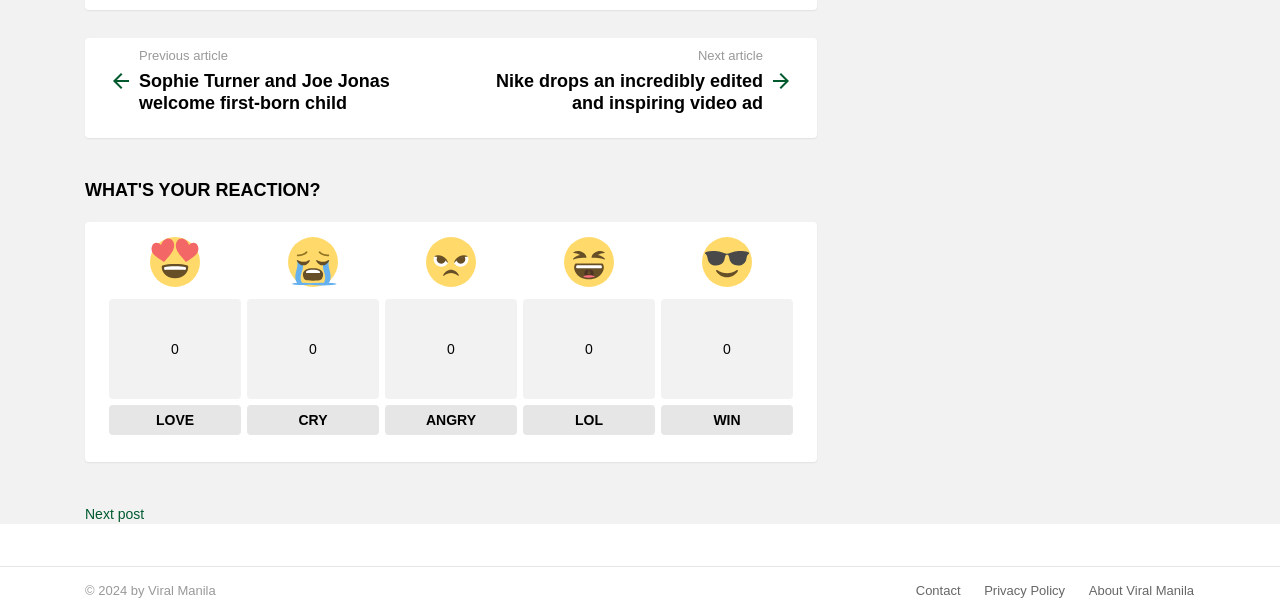Bounding box coordinates are specified in the format (top-left x, top-left y, bottom-right x, bottom-right y). All values are floating point numbers bounded between 0 and 1. Please provide the bounding box coordinate of the region this sentence describes: Contact

[0.708, 0.948, 0.758, 0.974]